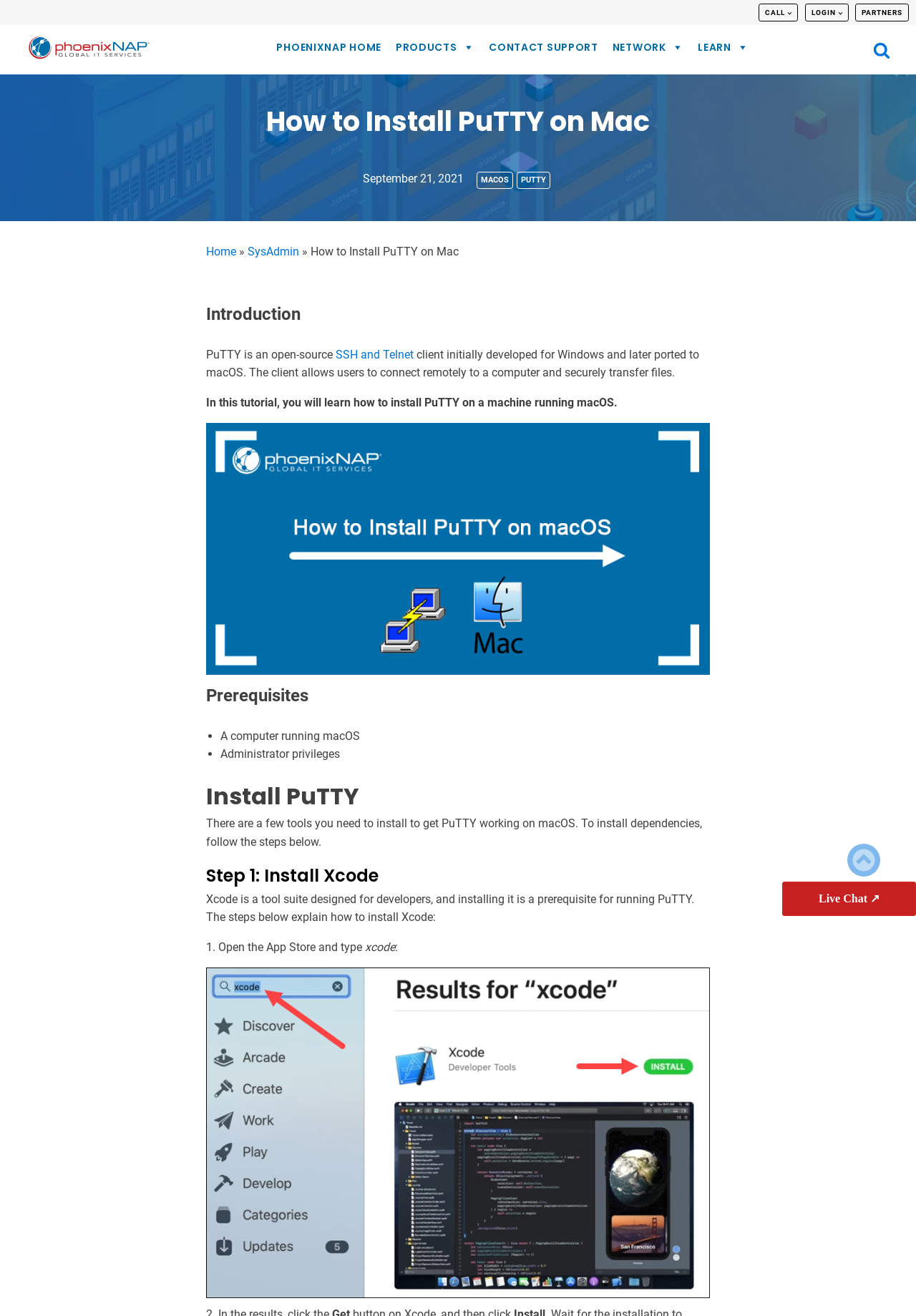Please find the bounding box coordinates (top-left x, top-left y, bottom-right x, bottom-right y) in the screenshot for the UI element described as follows: Live Chat ↗

[0.854, 0.67, 1.0, 0.696]